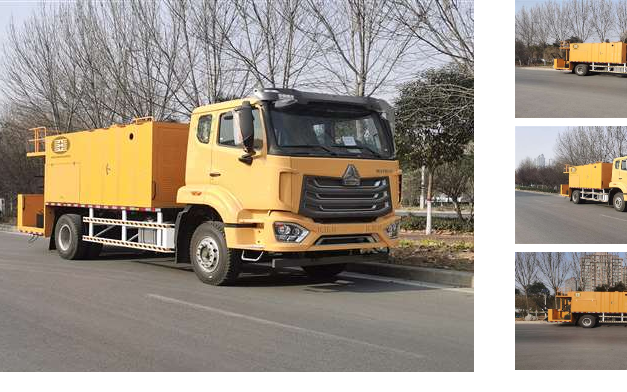What is the benefit of using this paver?
Can you offer a detailed and complete answer to this question?

The caption highlights that the paver focuses on improving driving surfaces and extending the life of asphalt roads, implying that its use leads to a longer lifespan of the roads.